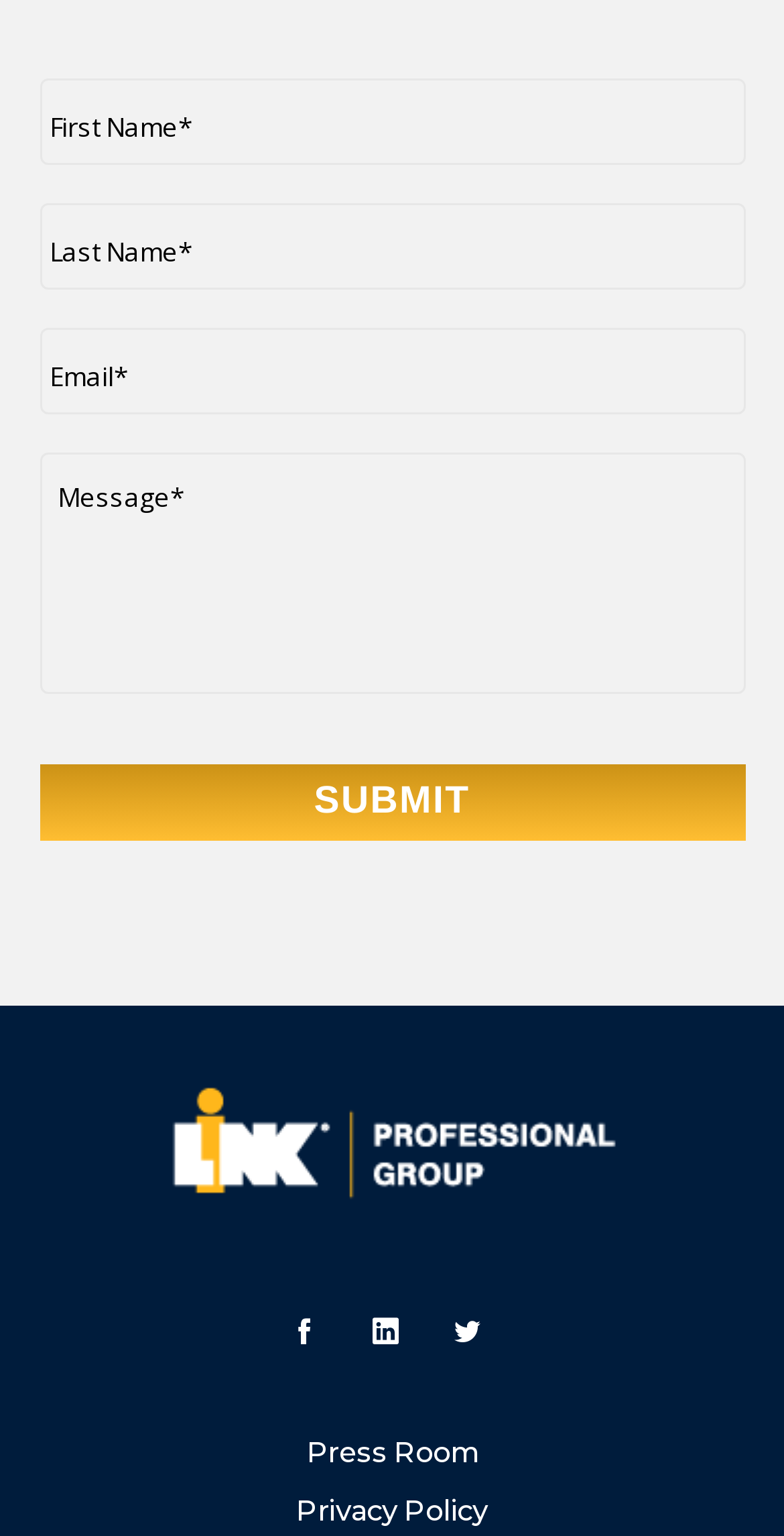Provide a brief response to the question below using a single word or phrase: 
What is the first field to fill in the form?

First Name